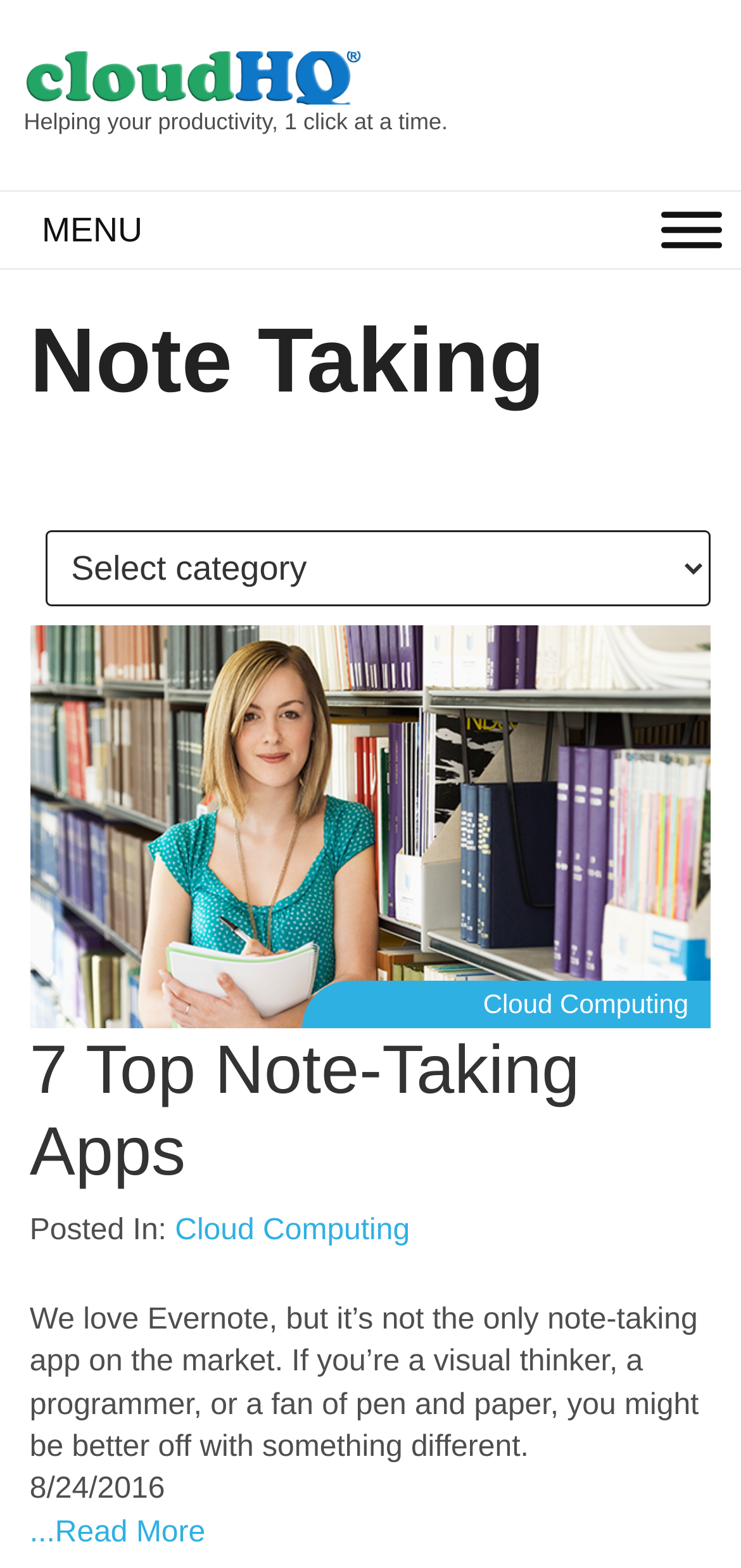Locate the bounding box coordinates of the element I should click to achieve the following instruction: "Click on the MENU button".

[0.056, 0.122, 0.192, 0.171]